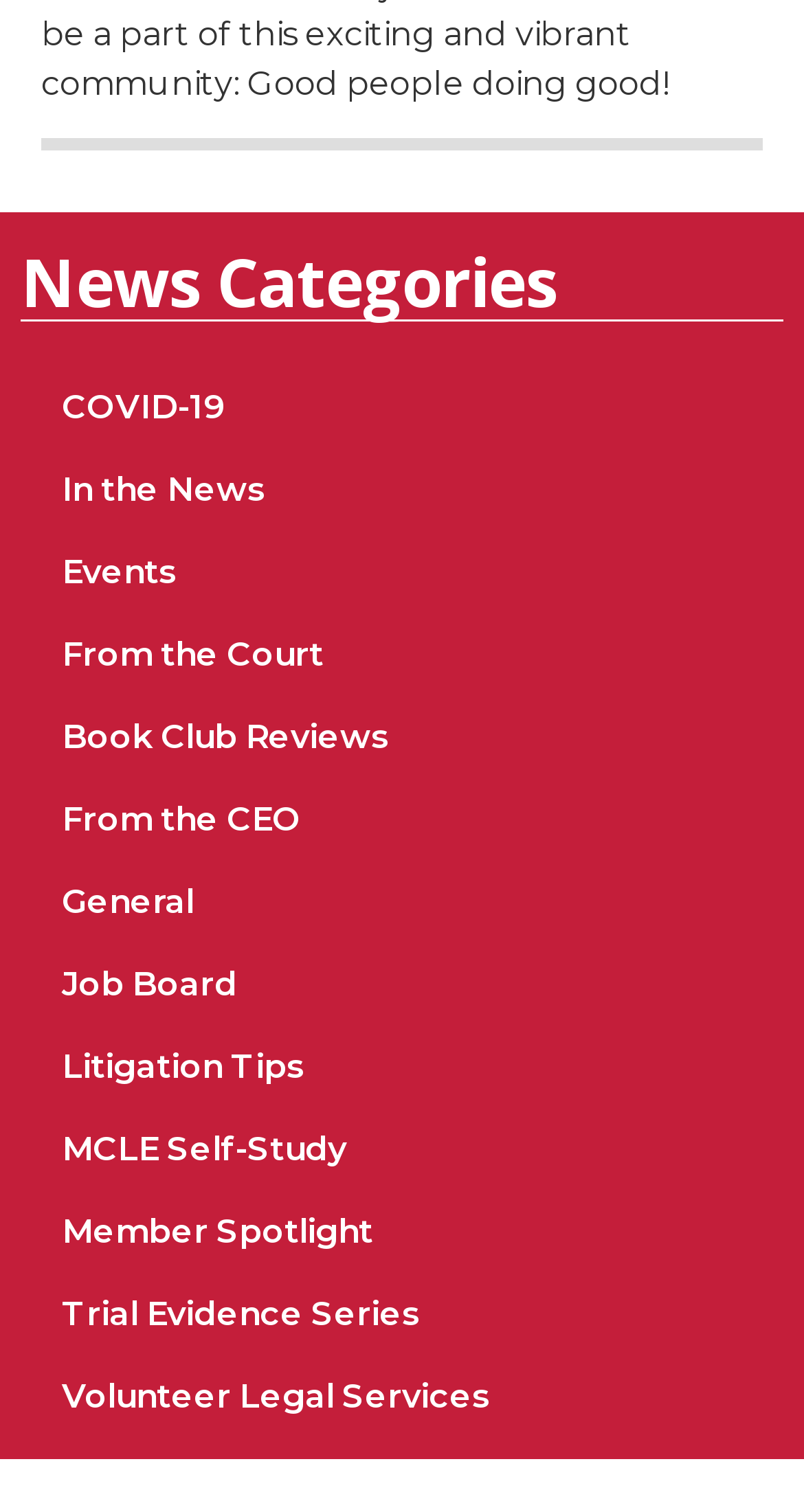Find the bounding box of the UI element described as follows: "Events".

[0.026, 0.352, 0.974, 0.407]